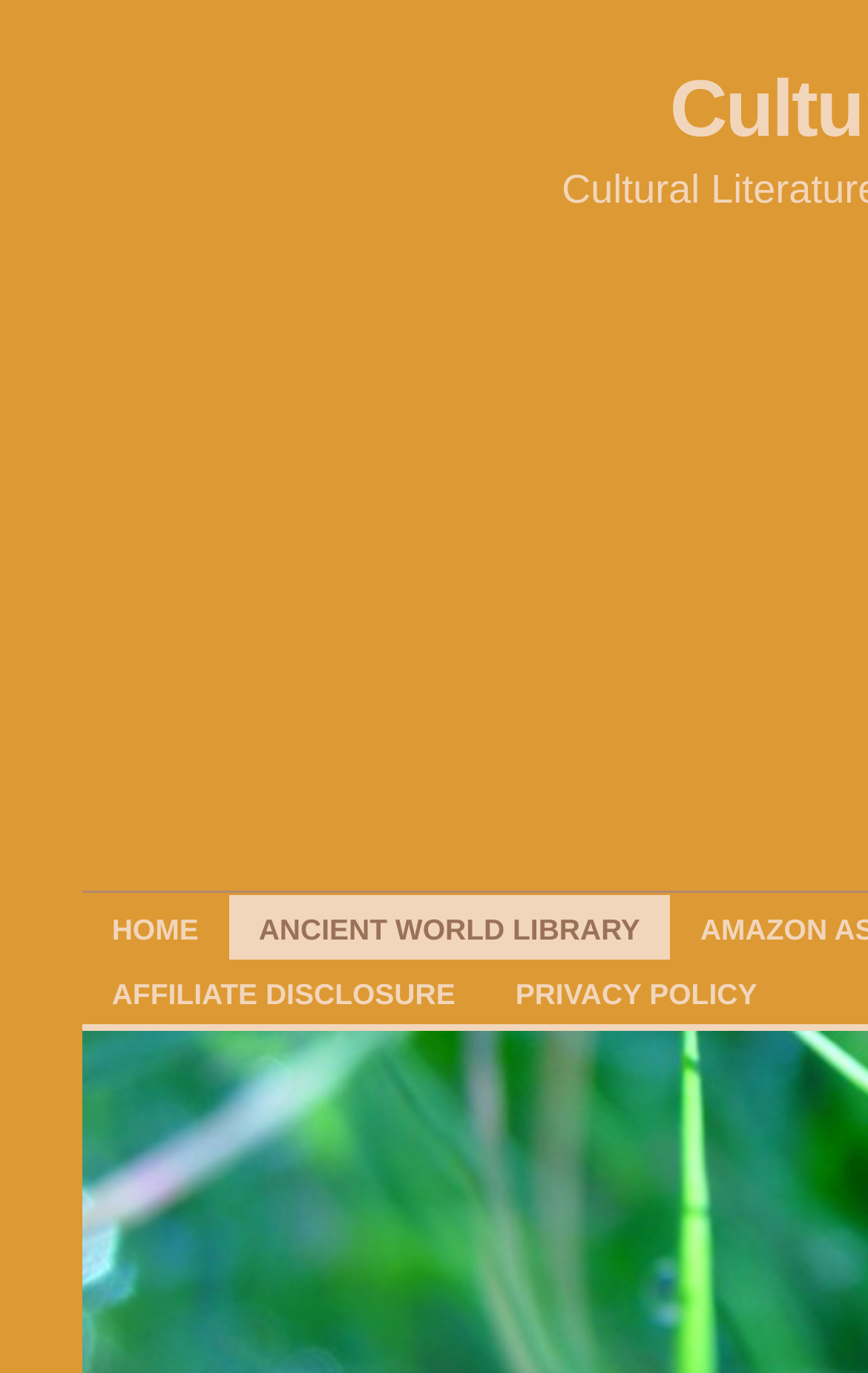Please find the bounding box for the following UI element description. Provide the coordinates in (top-left x, top-left y, bottom-right x, bottom-right y) format, with values between 0 and 1: Home

[0.095, 0.651, 0.435, 0.699]